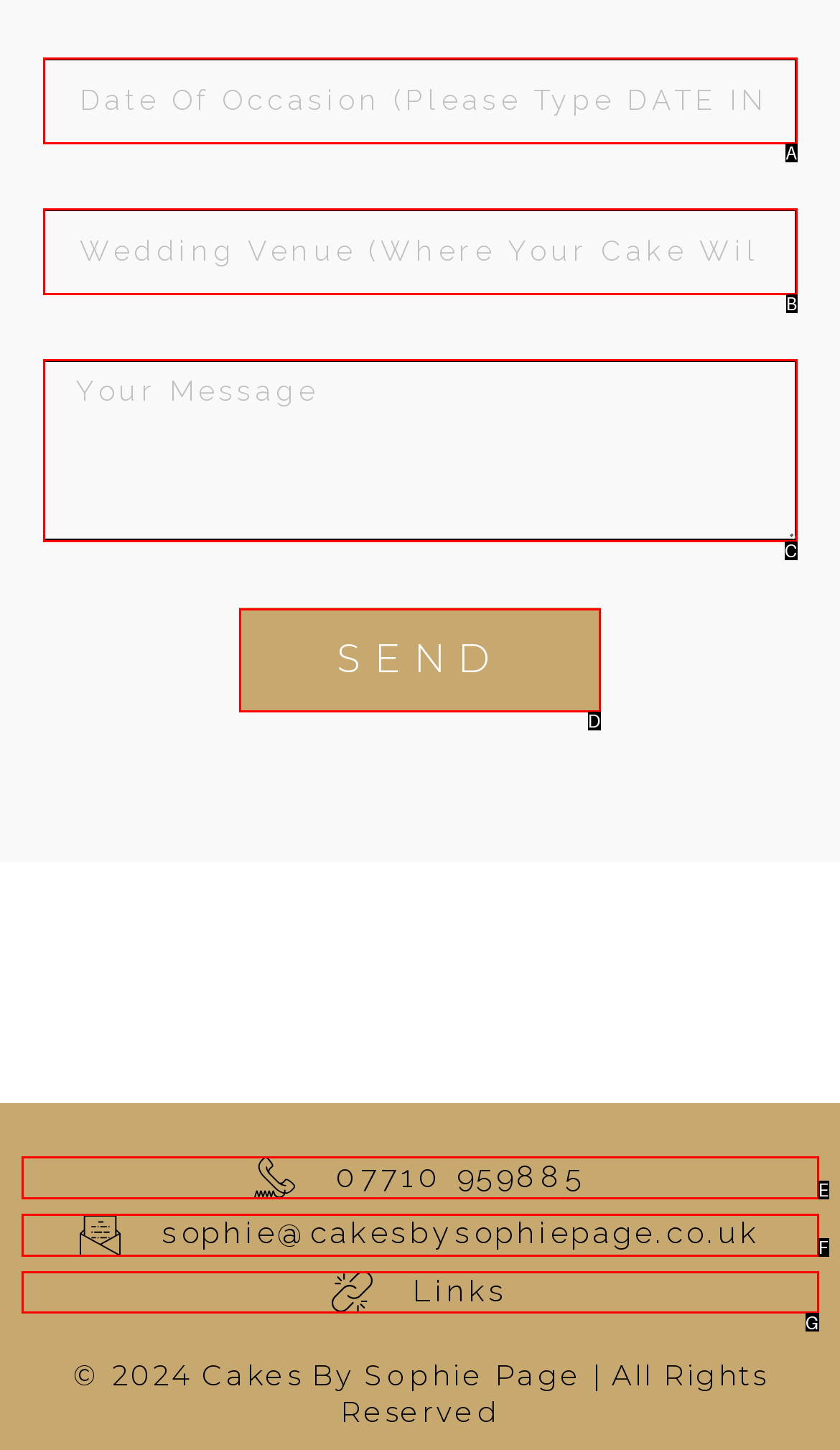Select the option that matches the description: Links. Answer with the letter of the correct option directly.

G